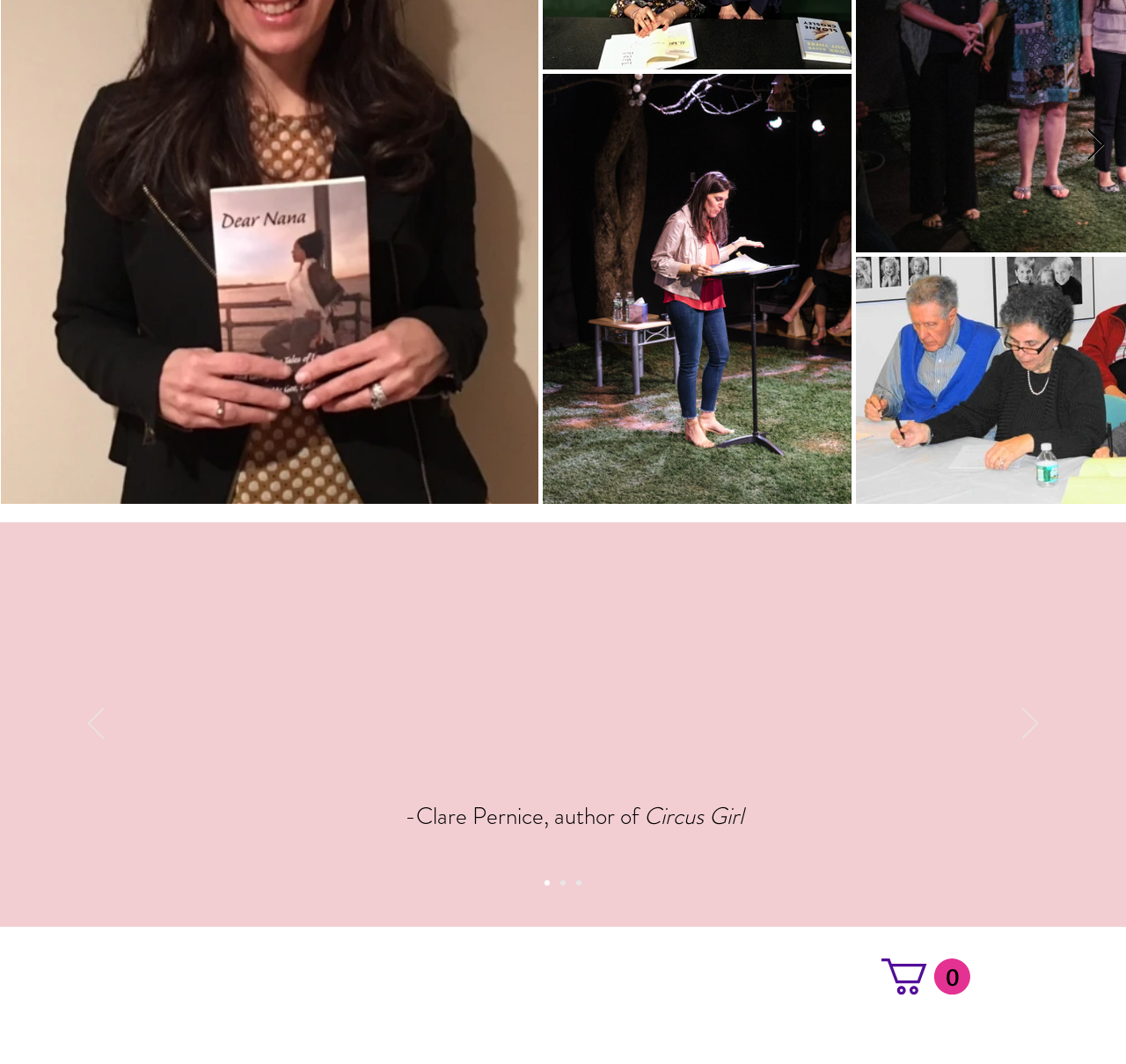What is the author of the book 'Circus Girl'?
Examine the webpage screenshot and provide an in-depth answer to the question.

The author of the book 'Circus Girl' can be found in the StaticText element with the text '-Clare Pernice, author of' located at [0.359, 0.752, 0.572, 0.783].